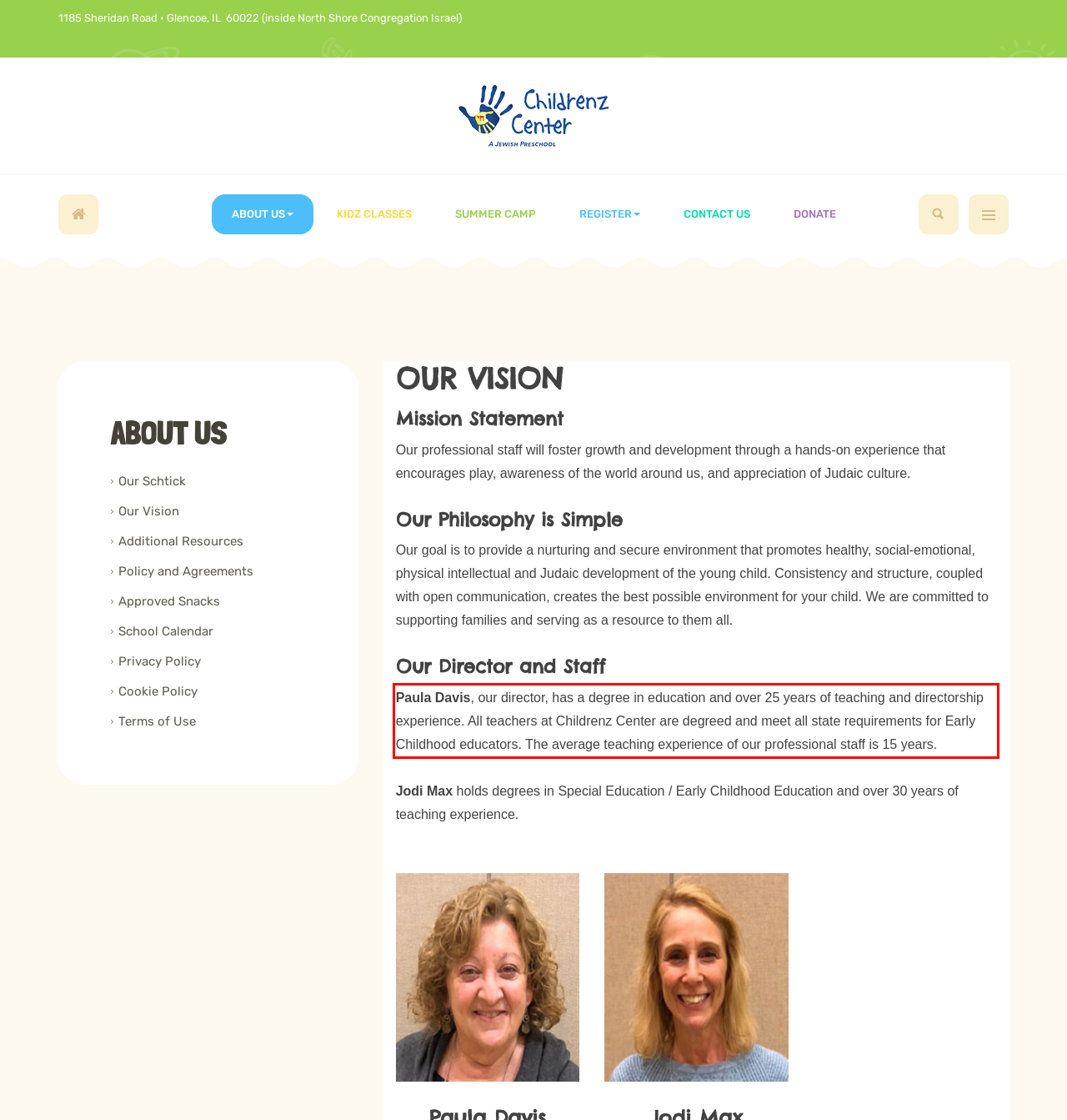Within the screenshot of the webpage, locate the red bounding box and use OCR to identify and provide the text content inside it.

Paula Davis, our director, has a degree in education and over 25 years of teaching and directorship experience. All teachers at Childrenz Center are degreed and meet all state requirements for Early Childhood educators. The average teaching experience of our professional staff is 15 years.